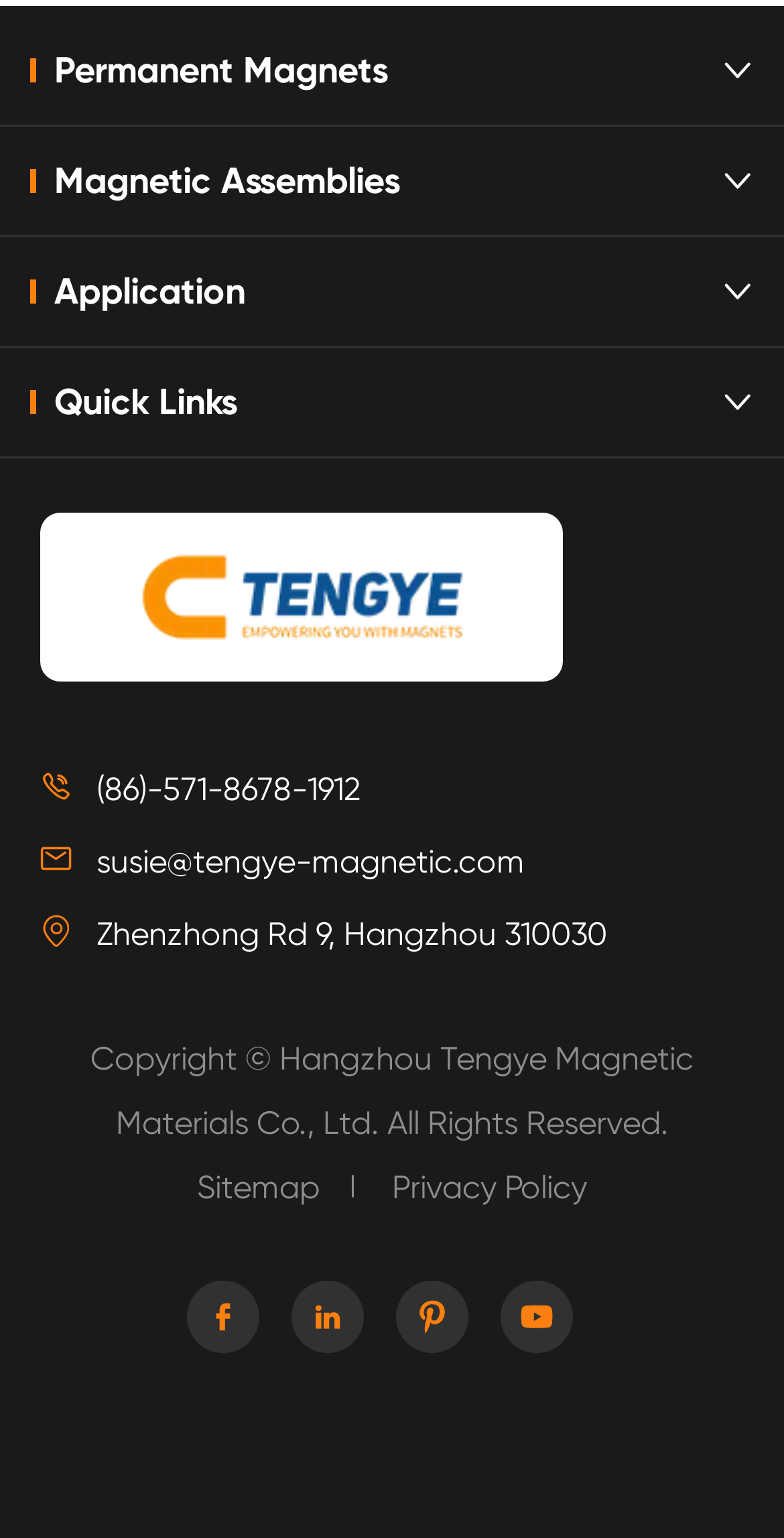Using the element description: "Permanent Magnets", determine the bounding box coordinates for the specified UI element. The coordinates should be four float numbers between 0 and 1, [left, top, right, bottom].

[0.038, 0.031, 0.495, 0.06]